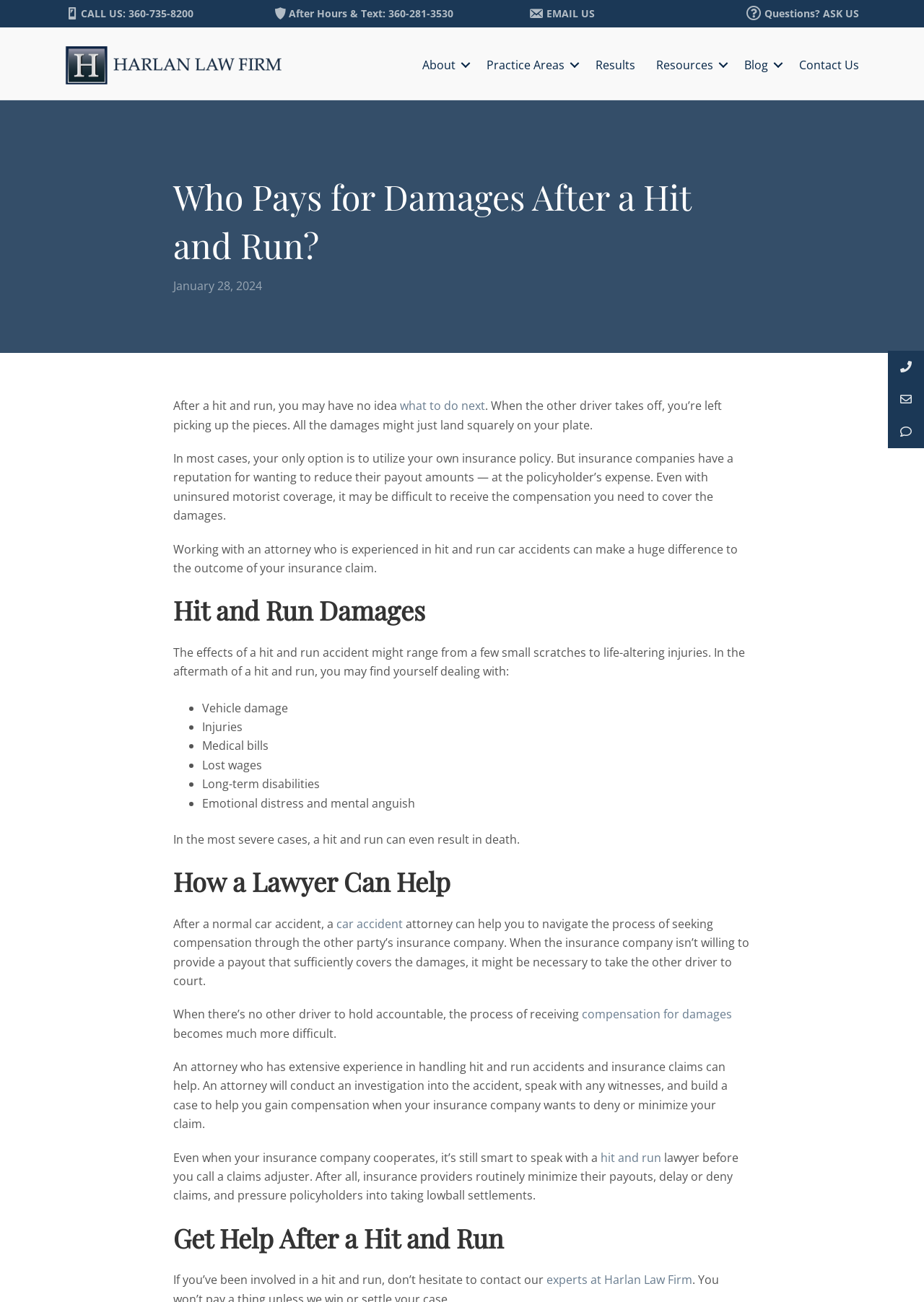Use a single word or phrase to answer the question:
What are the effects of a hit and run accident?

Vehicle damage, injuries, medical bills, lost wages, long-term disabilities, emotional distress and mental anguish